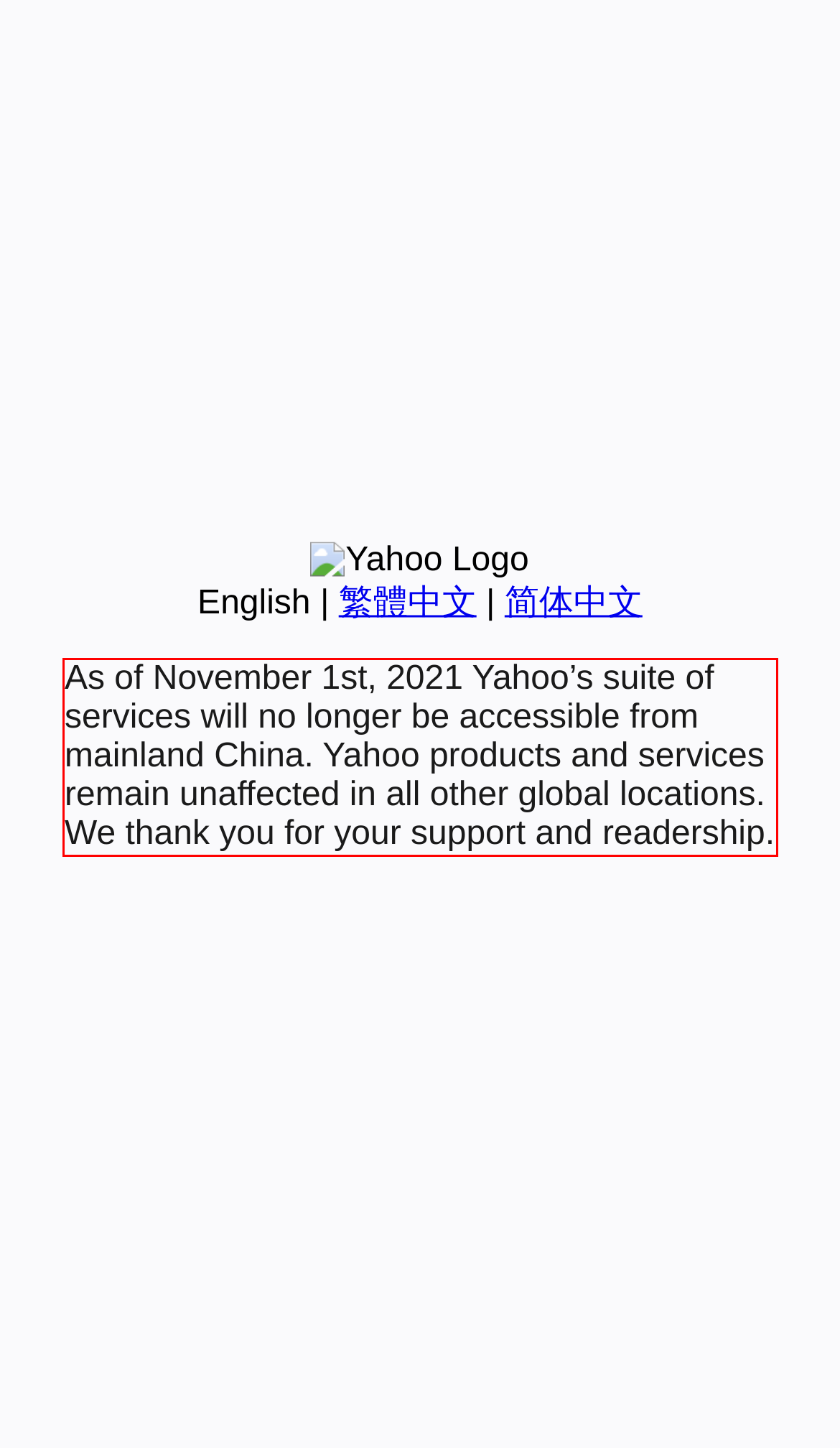Look at the webpage screenshot and recognize the text inside the red bounding box.

As of November 1st, 2021 Yahoo’s suite of services will no longer be accessible from mainland China. Yahoo products and services remain unaffected in all other global locations. We thank you for your support and readership.